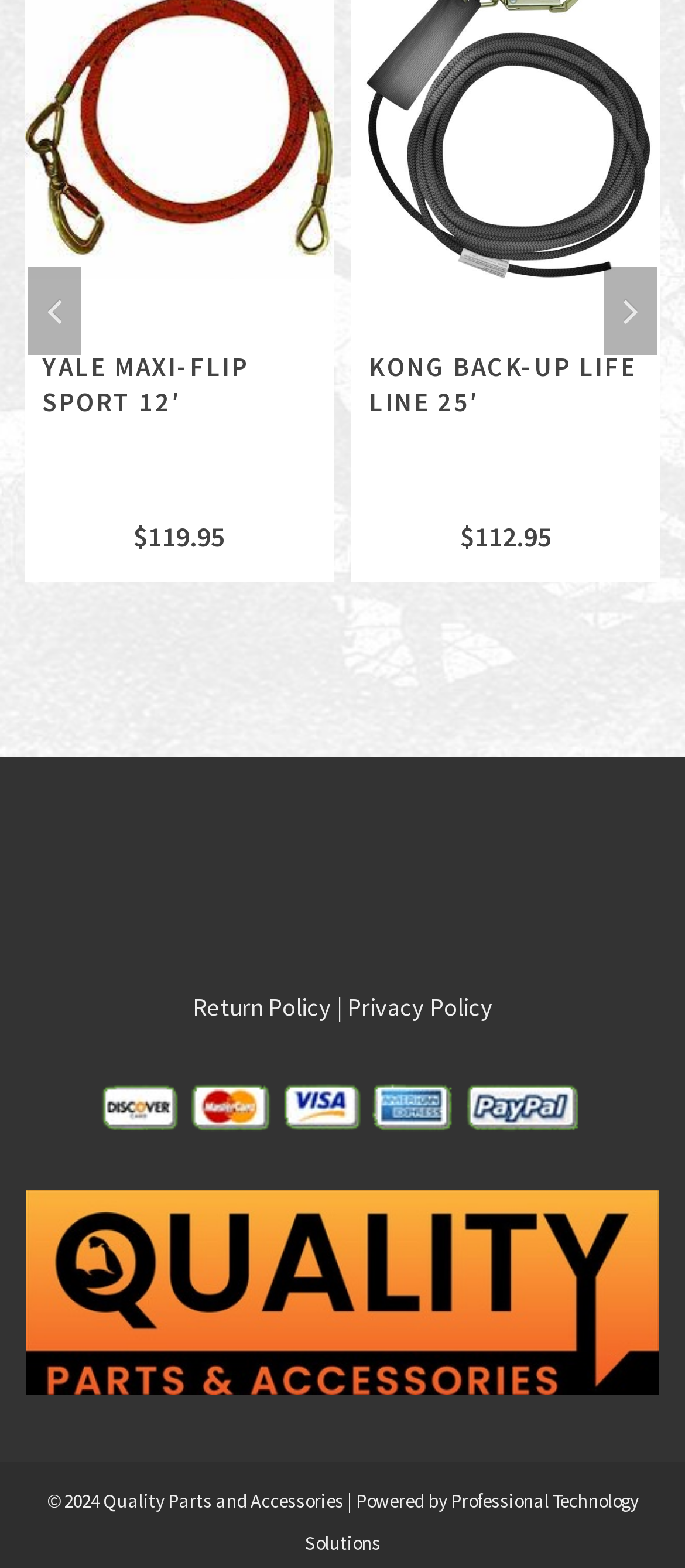Give the bounding box coordinates for the element described by: "YALE MAXI-FLIP SPORT 12′".

[0.538, 0.223, 0.938, 0.296]